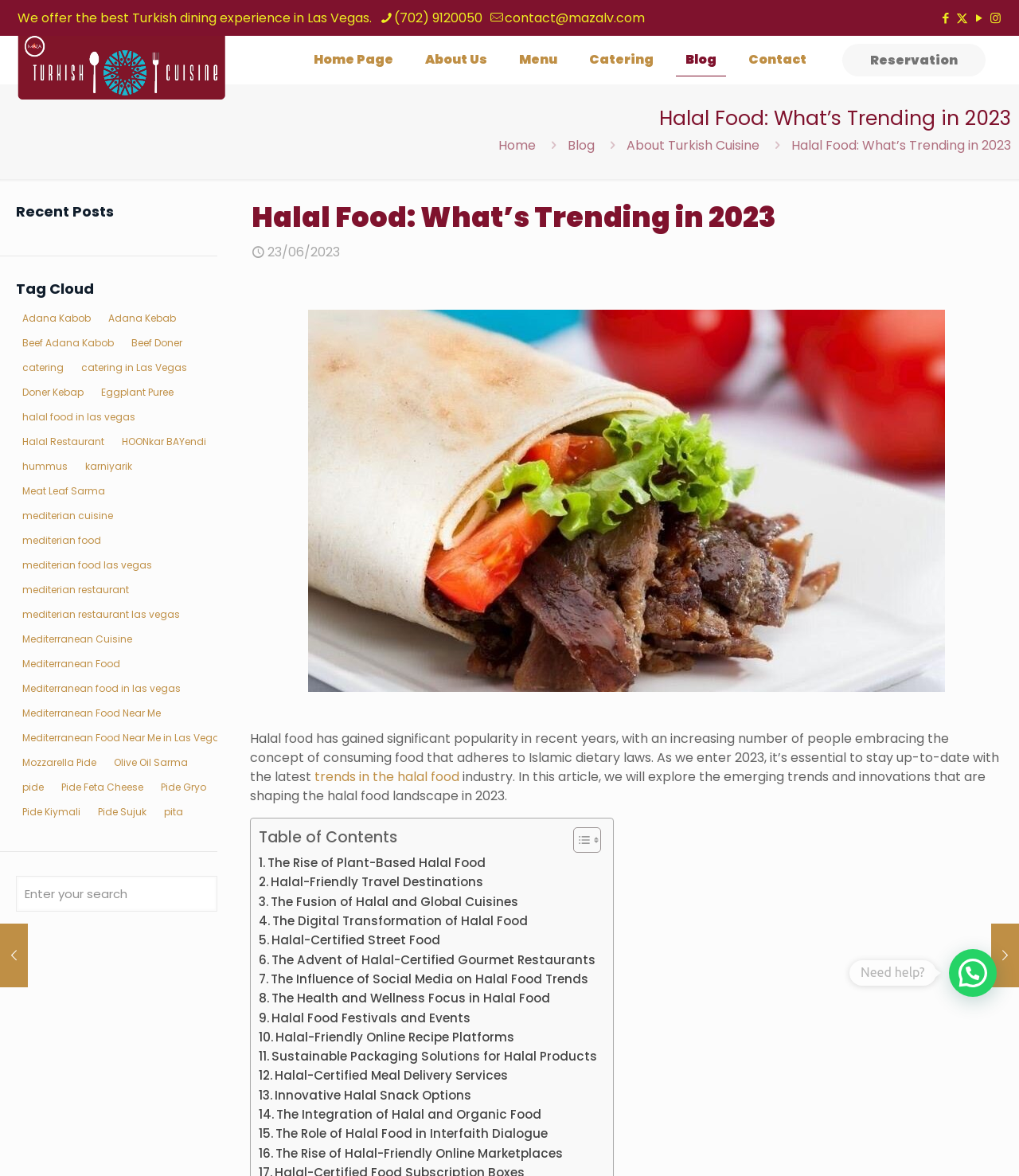Find the bounding box coordinates of the clickable element required to execute the following instruction: "Check the 'Halal Food: What’s Trending in 2023' article". Provide the coordinates as four float numbers between 0 and 1, i.e., [left, top, right, bottom].

[0.008, 0.092, 0.992, 0.109]